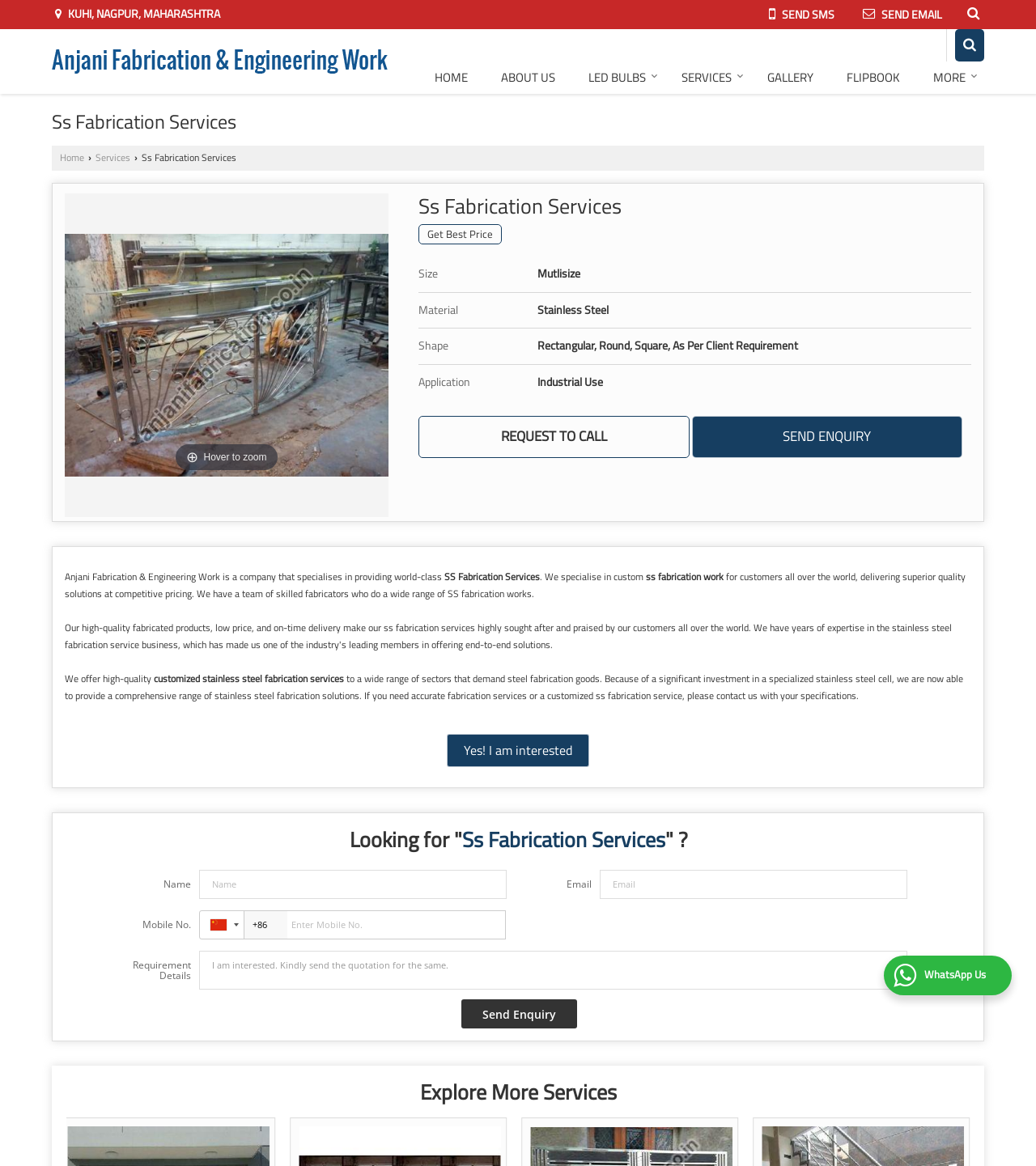Locate the bounding box of the user interface element based on this description: "name="dynFrm_phone" placeholder="Enter Mobile No."".

[0.277, 0.781, 0.488, 0.806]